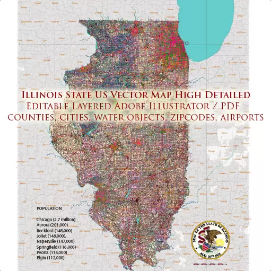Give a concise answer of one word or phrase to the question: 
What is at the bottom of the map?

Illinois state seal